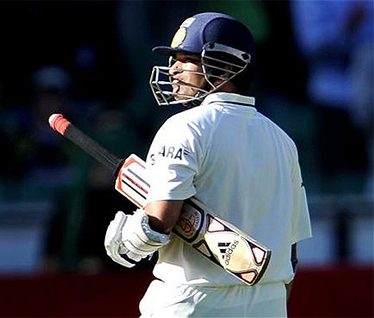Refer to the image and provide an in-depth answer to the question: 
What is the color of Sachin Tendulkar's cricket attire?

The caption describes Sachin Tendulkar as 'clad in the traditional white cricket attire', indicating that he is wearing a white uniform.